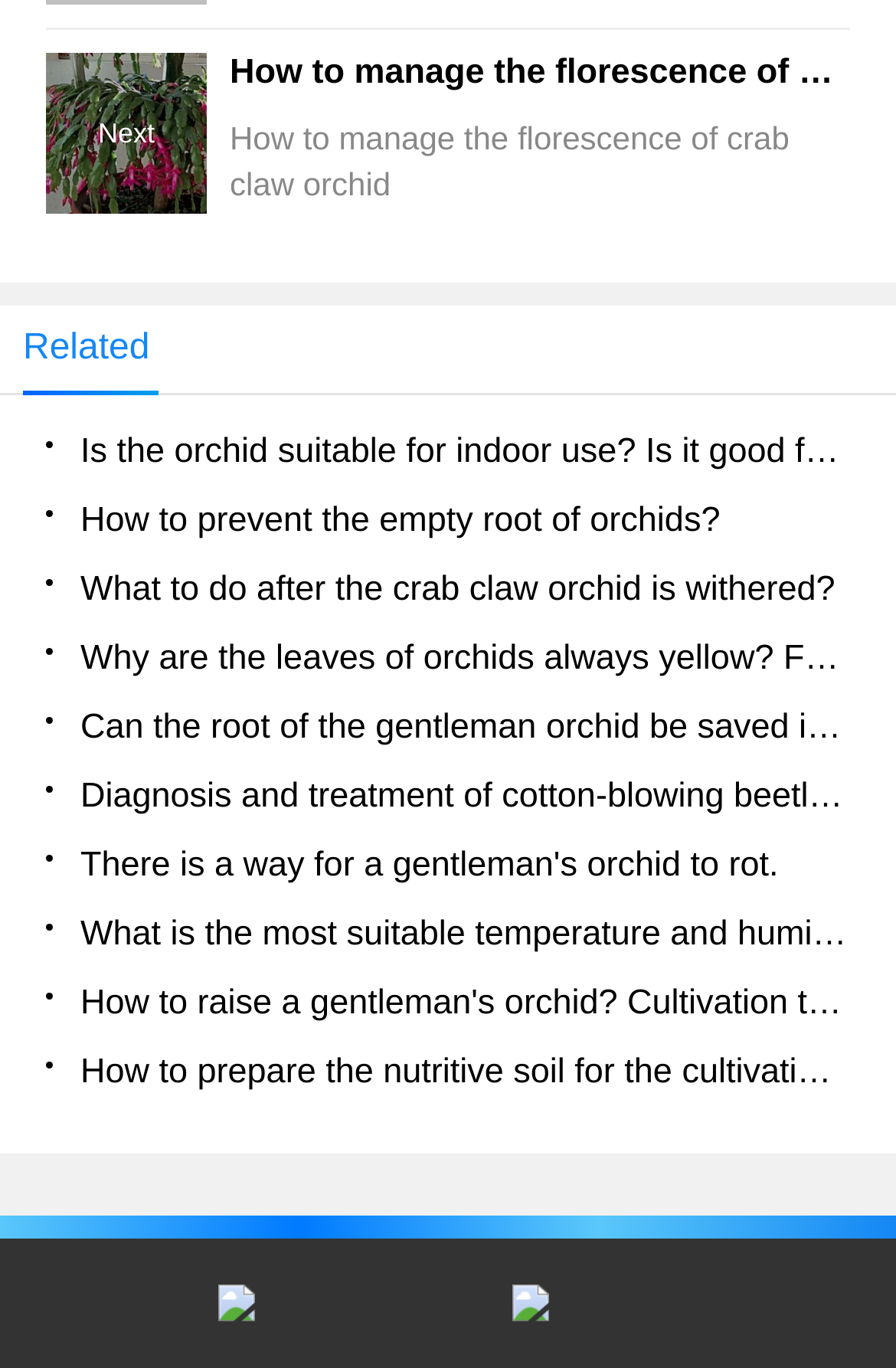Specify the bounding box coordinates of the element's region that should be clicked to achieve the following instruction: "Learn how to raise a gentleman's orchid". The bounding box coordinates consist of four float numbers between 0 and 1, in the format [left, top, right, bottom].

[0.051, 0.709, 0.949, 0.759]